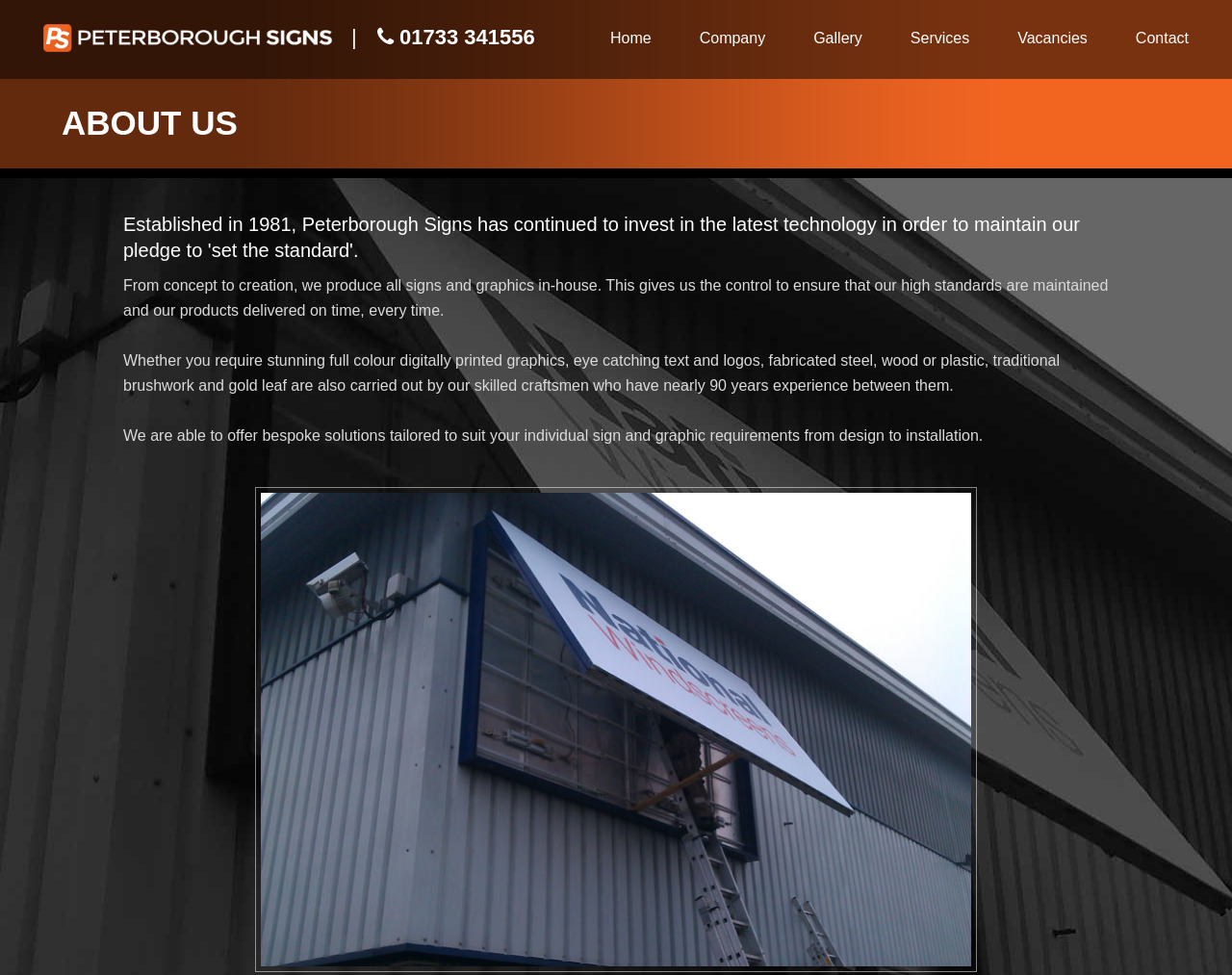Using the format (top-left x, top-left y, bottom-right x, bottom-right y), provide the bounding box coordinates for the described UI element. All values should be floating point numbers between 0 and 1: Careers and open positions

None